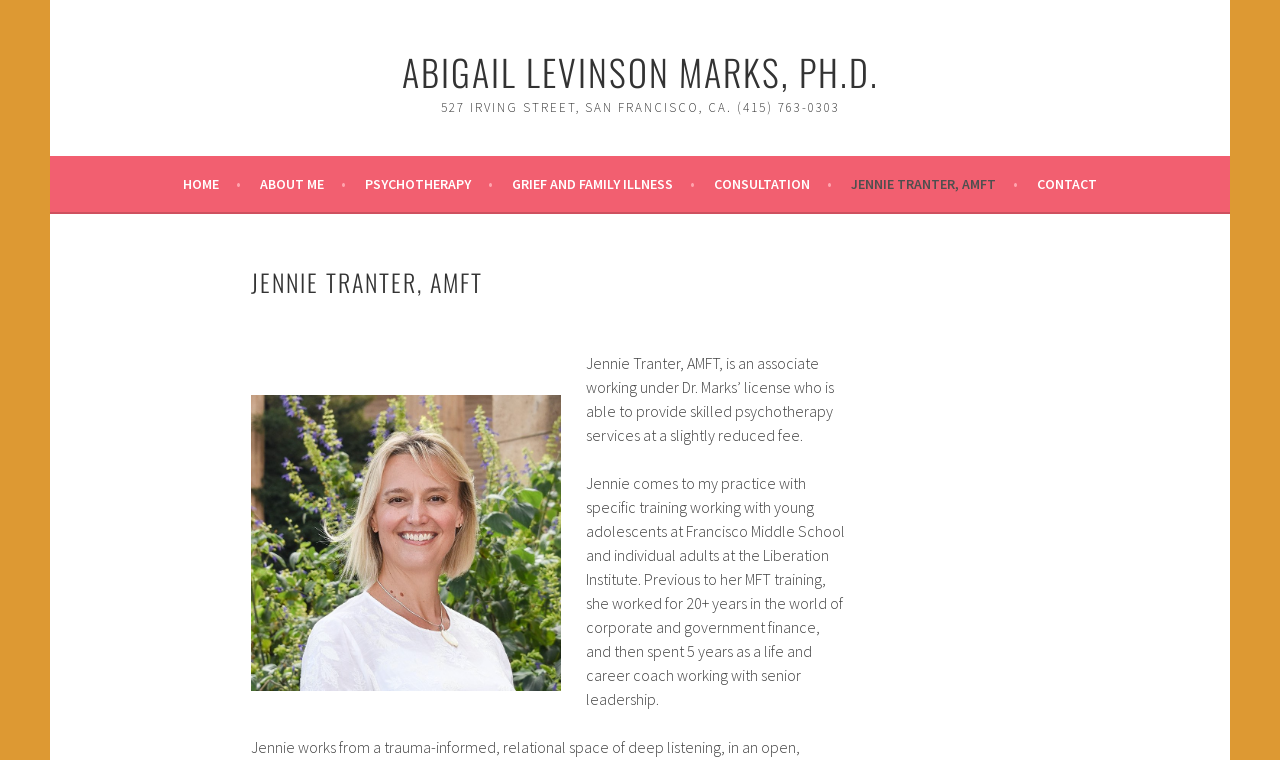Please identify the bounding box coordinates of the region to click in order to complete the task: "read about Jennie Tranter's background". The coordinates must be four float numbers between 0 and 1, specified as [left, top, right, bottom].

[0.458, 0.464, 0.651, 0.585]